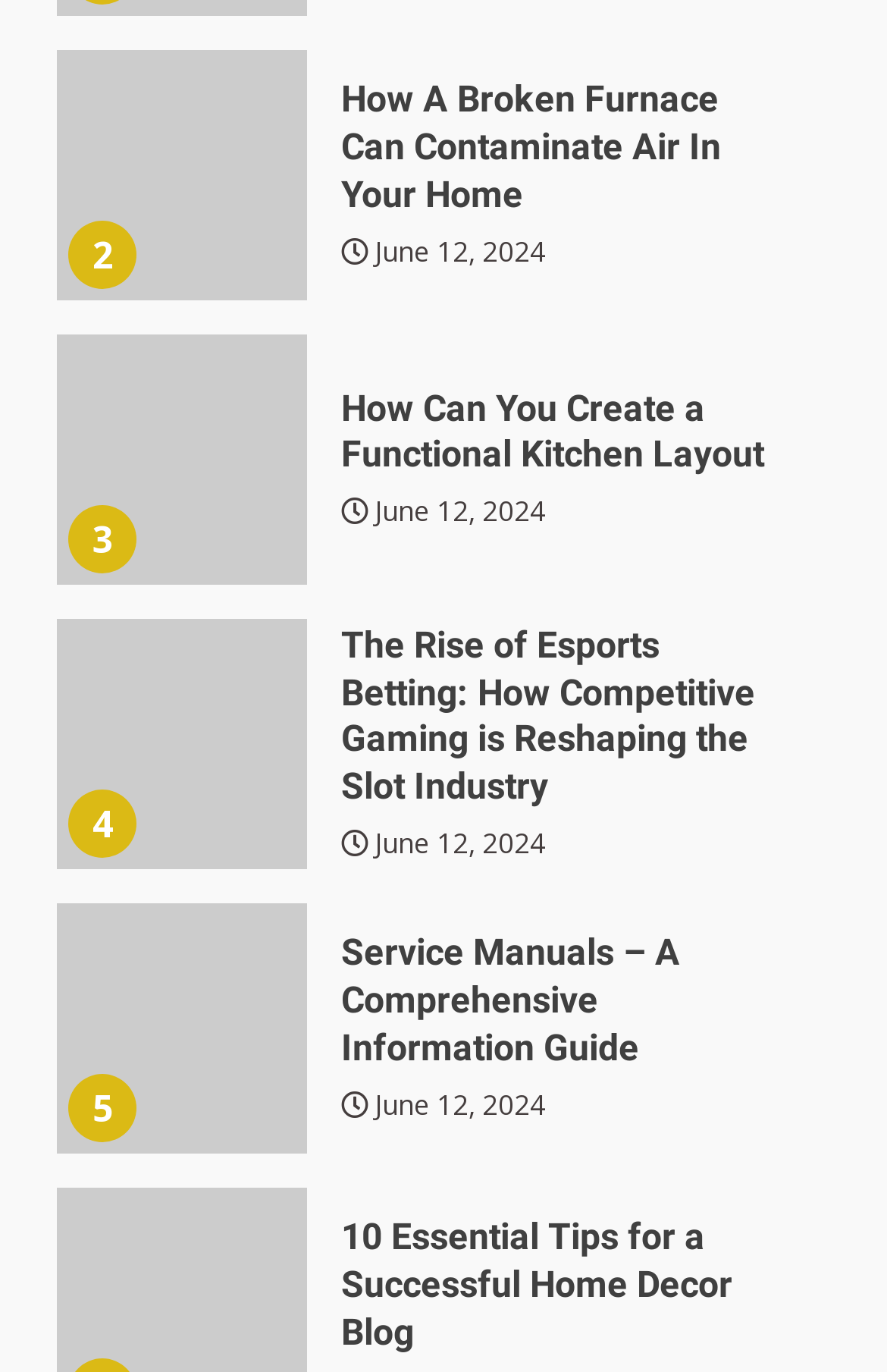Use a single word or phrase to answer the following:
How many links are on the webpage?

5